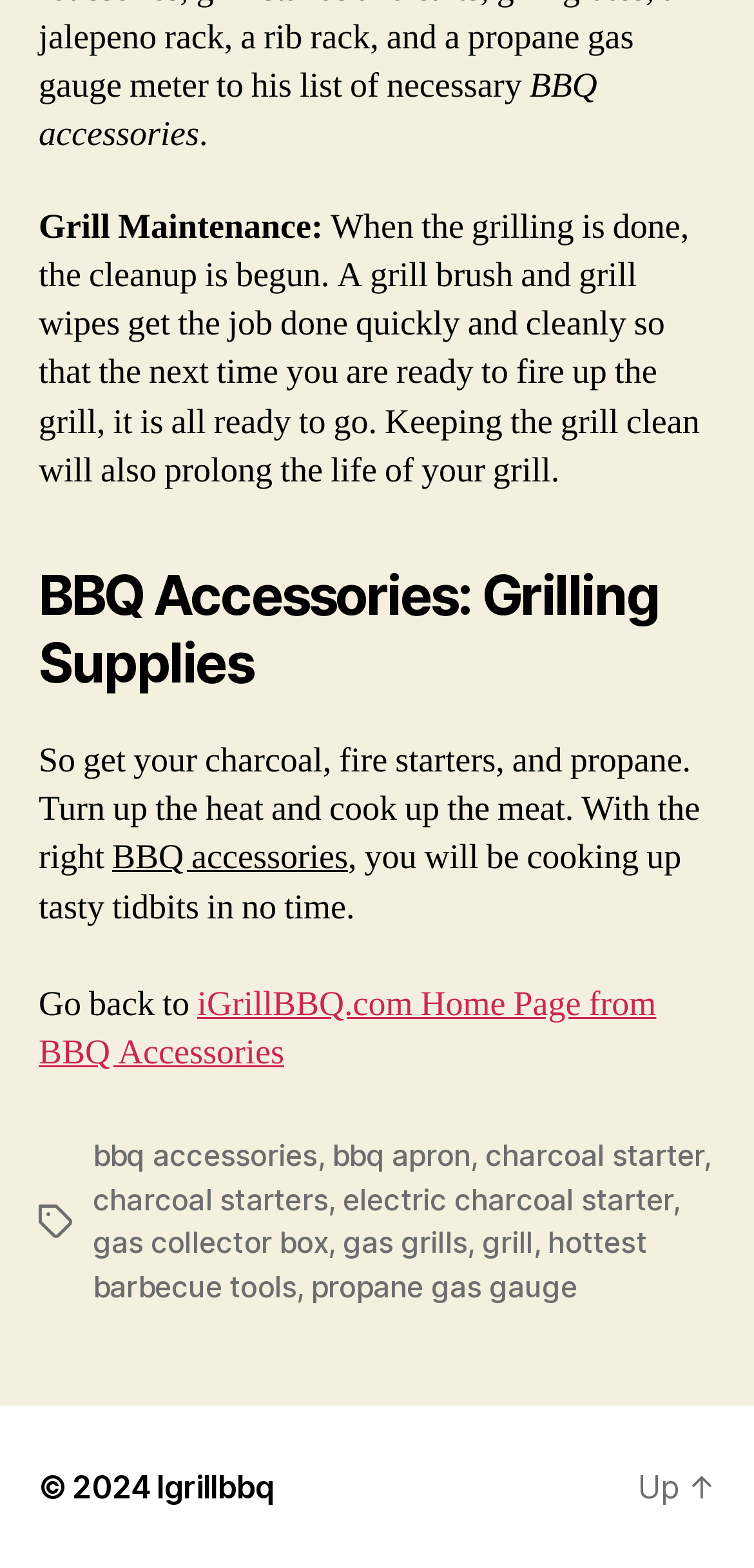Calculate the bounding box coordinates of the UI element given the description: "Bill Bolin".

None